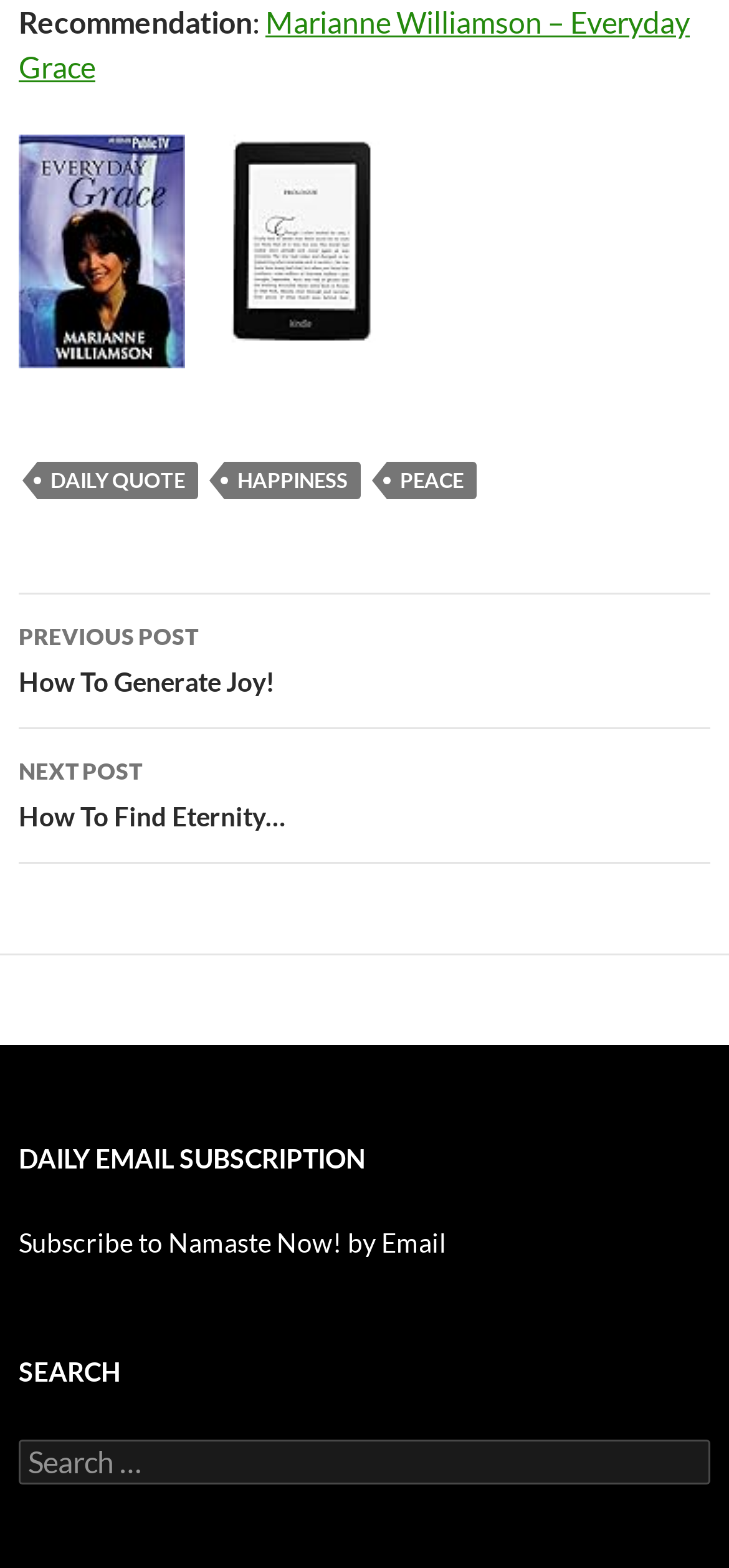Please indicate the bounding box coordinates for the clickable area to complete the following task: "Subscribe to Namaste Now! by Email". The coordinates should be specified as four float numbers between 0 and 1, i.e., [left, top, right, bottom].

[0.026, 0.782, 0.613, 0.802]